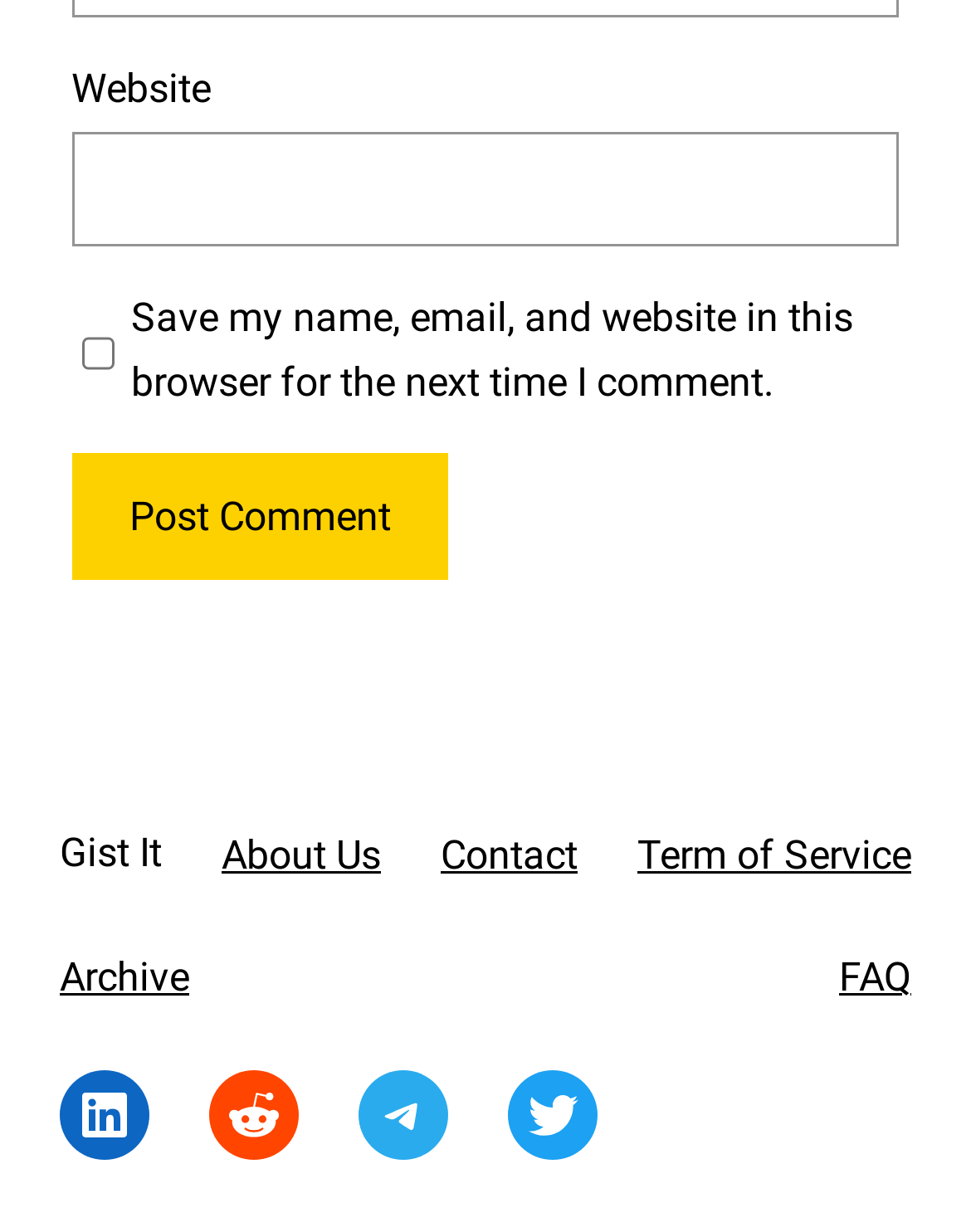Locate the bounding box coordinates of the region to be clicked to comply with the following instruction: "Visit Gist It". The coordinates must be four float numbers between 0 and 1, in the form [left, top, right, bottom].

[0.062, 0.673, 0.167, 0.712]